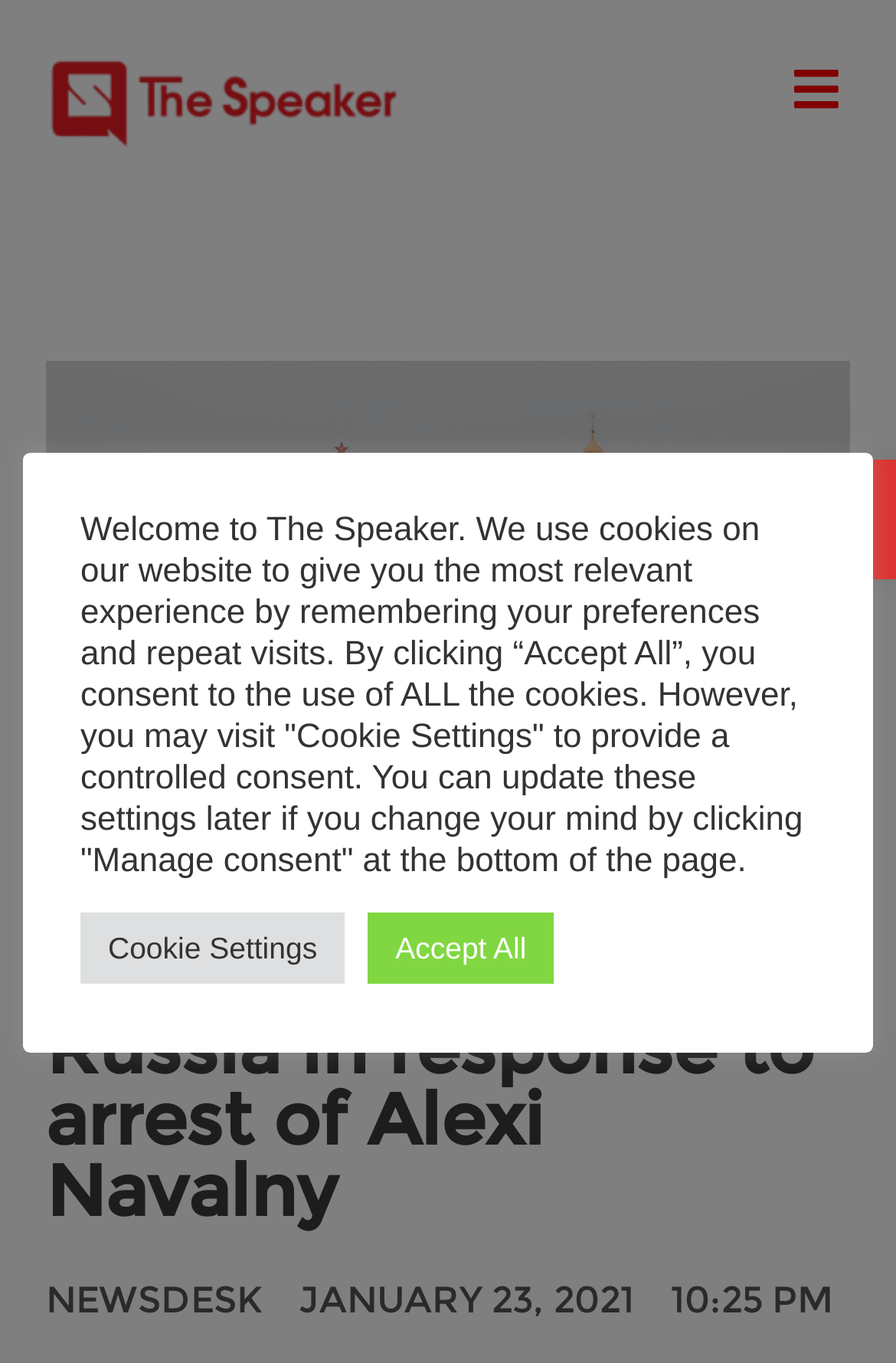What is the topic of the news article?
Please use the visual content to give a single word or phrase answer.

Protests in Russia